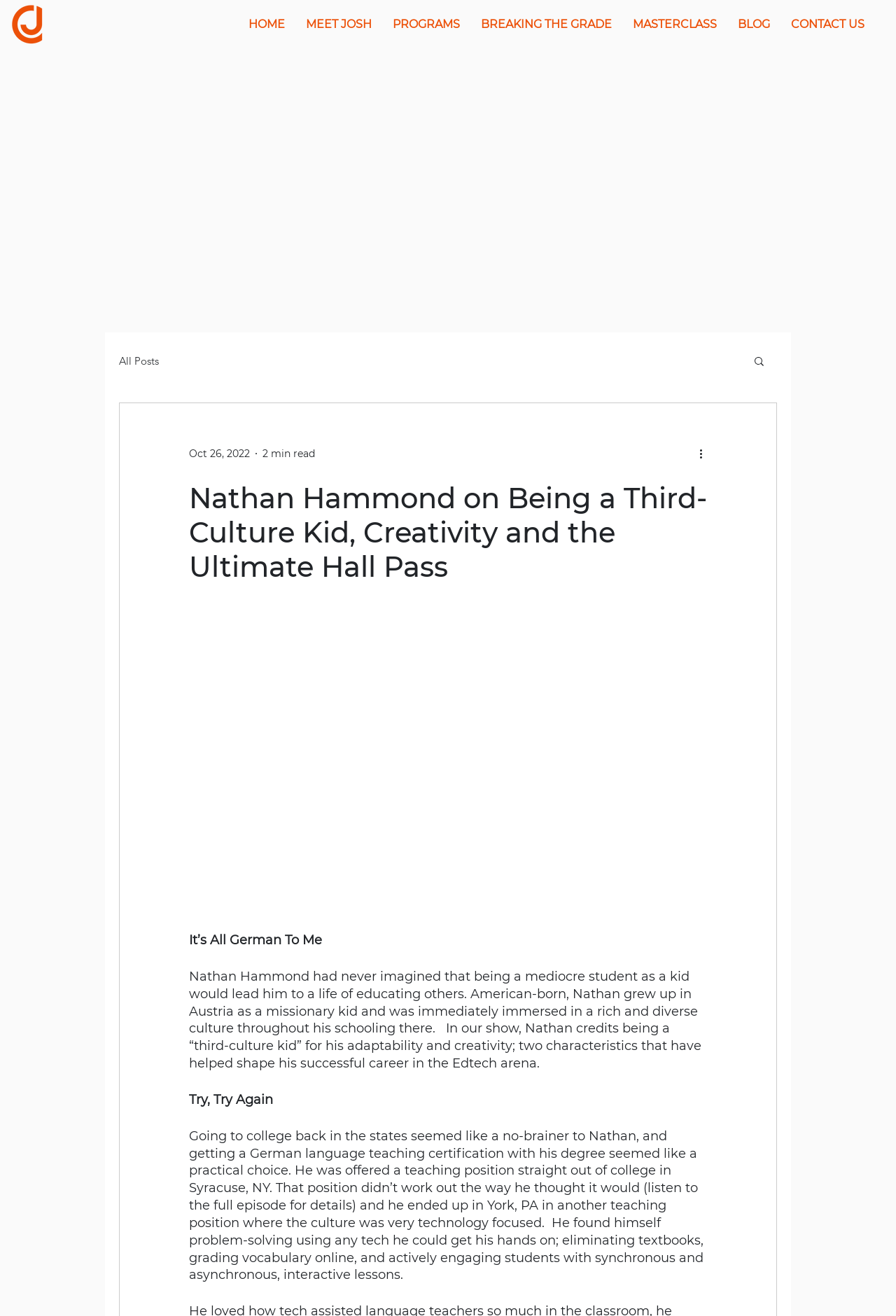Answer the question below using just one word or a short phrase: 
What is the name of the certification Nathan got with his degree?

German language teaching certification